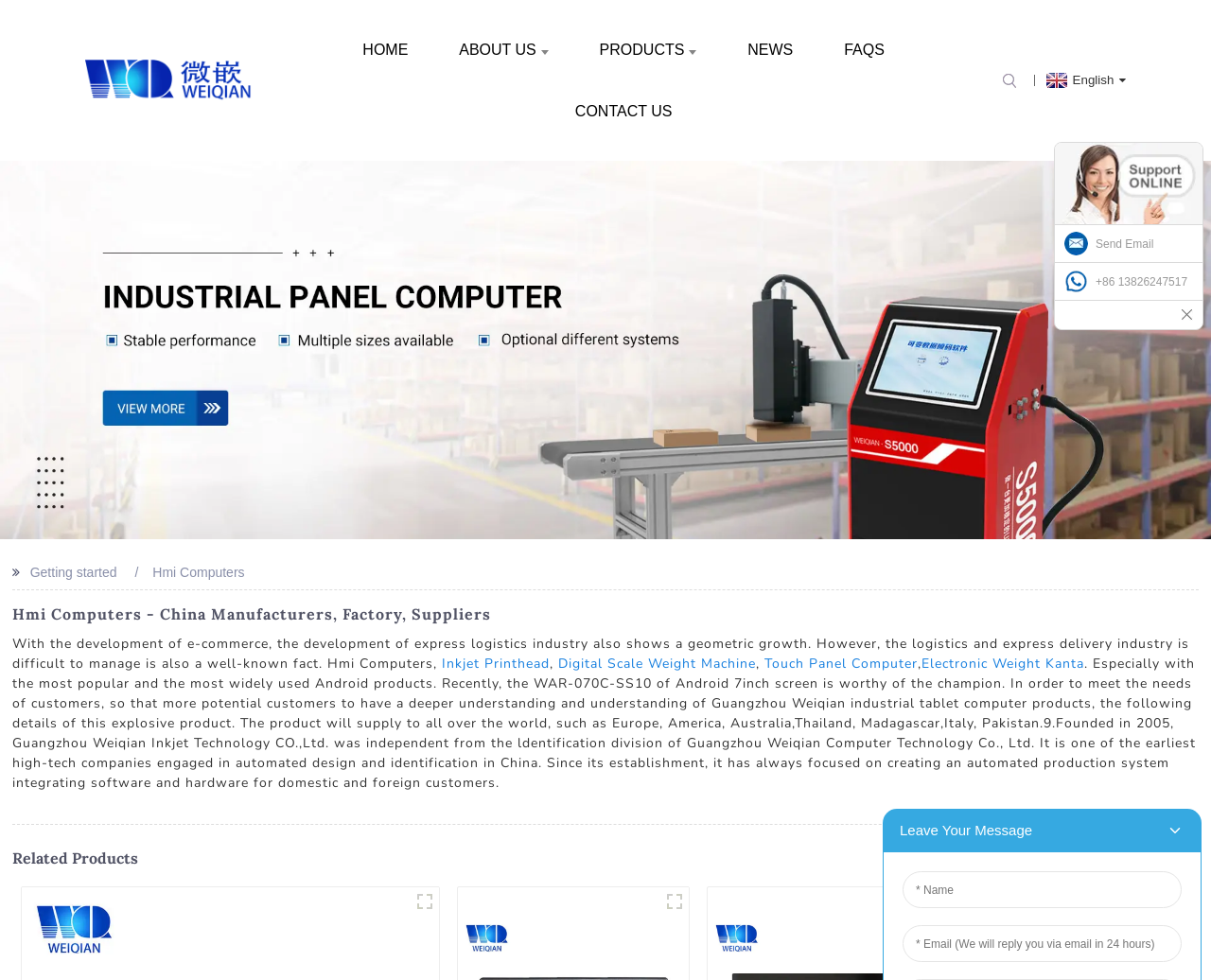Pinpoint the bounding box coordinates of the clickable element to carry out the following instruction: "Visit the home page."

None